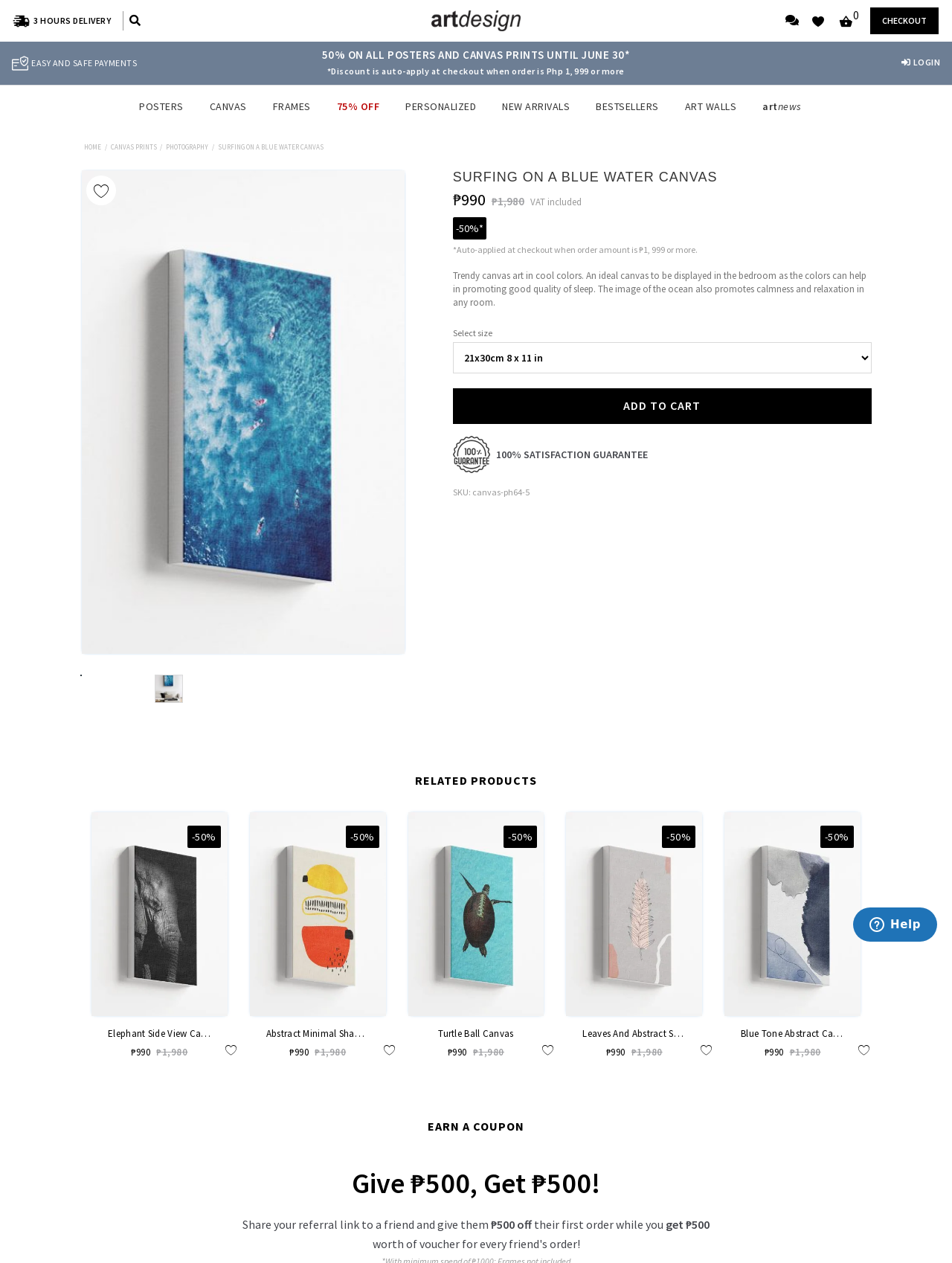Please identify the bounding box coordinates of the element's region that needs to be clicked to fulfill the following instruction: "Click the 'CHECKOUT' link". The bounding box coordinates should consist of four float numbers between 0 and 1, i.e., [left, top, right, bottom].

[0.914, 0.006, 0.986, 0.027]